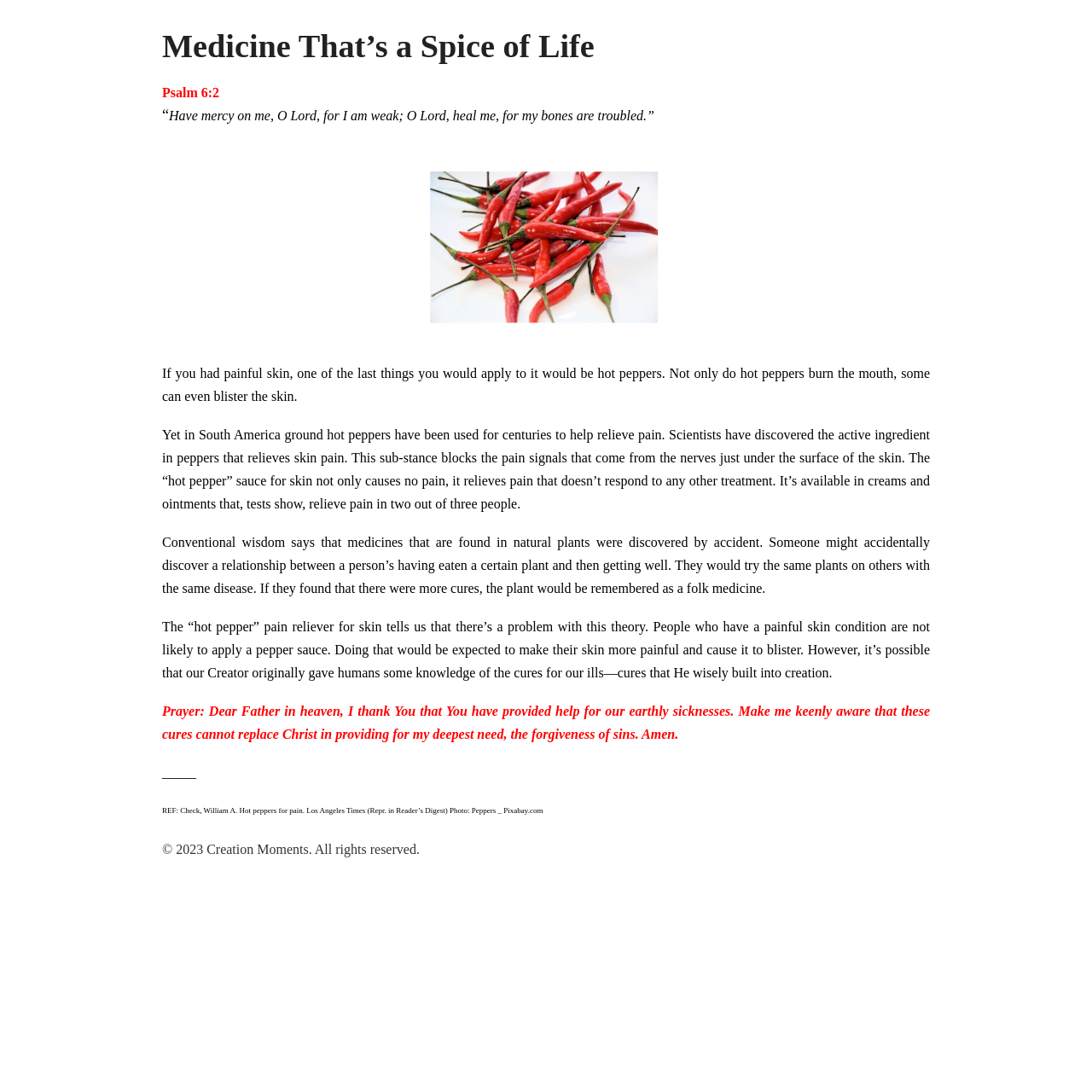Answer the question in a single word or phrase:
What is the Bible verse mentioned in the article?

Psalm 6:2